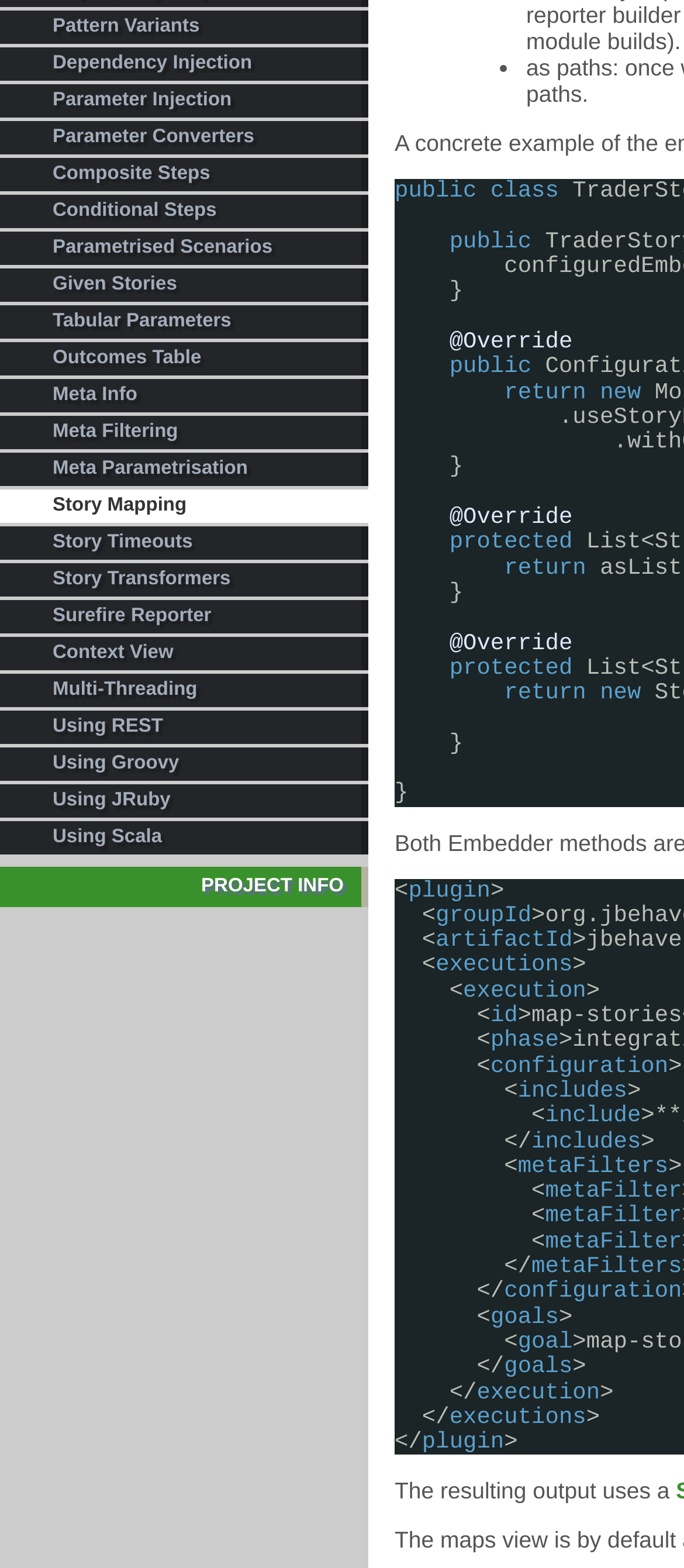Using the description "Multi-Threading", locate and provide the bounding box of the UI element.

[0.0, 0.43, 0.538, 0.451]